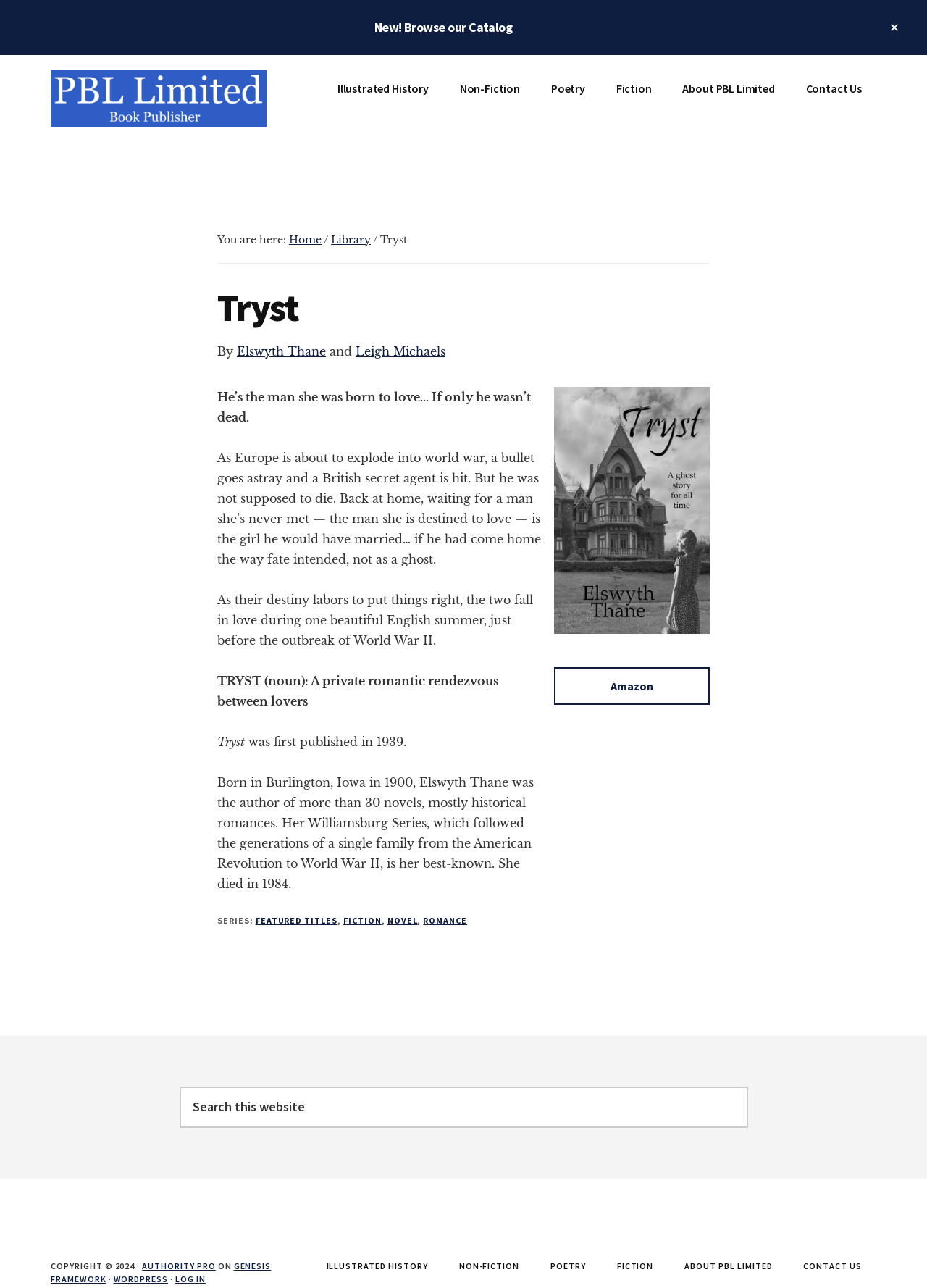Please identify the bounding box coordinates of where to click in order to follow the instruction: "Visit the 'Body Fat Analyzing' page".

None